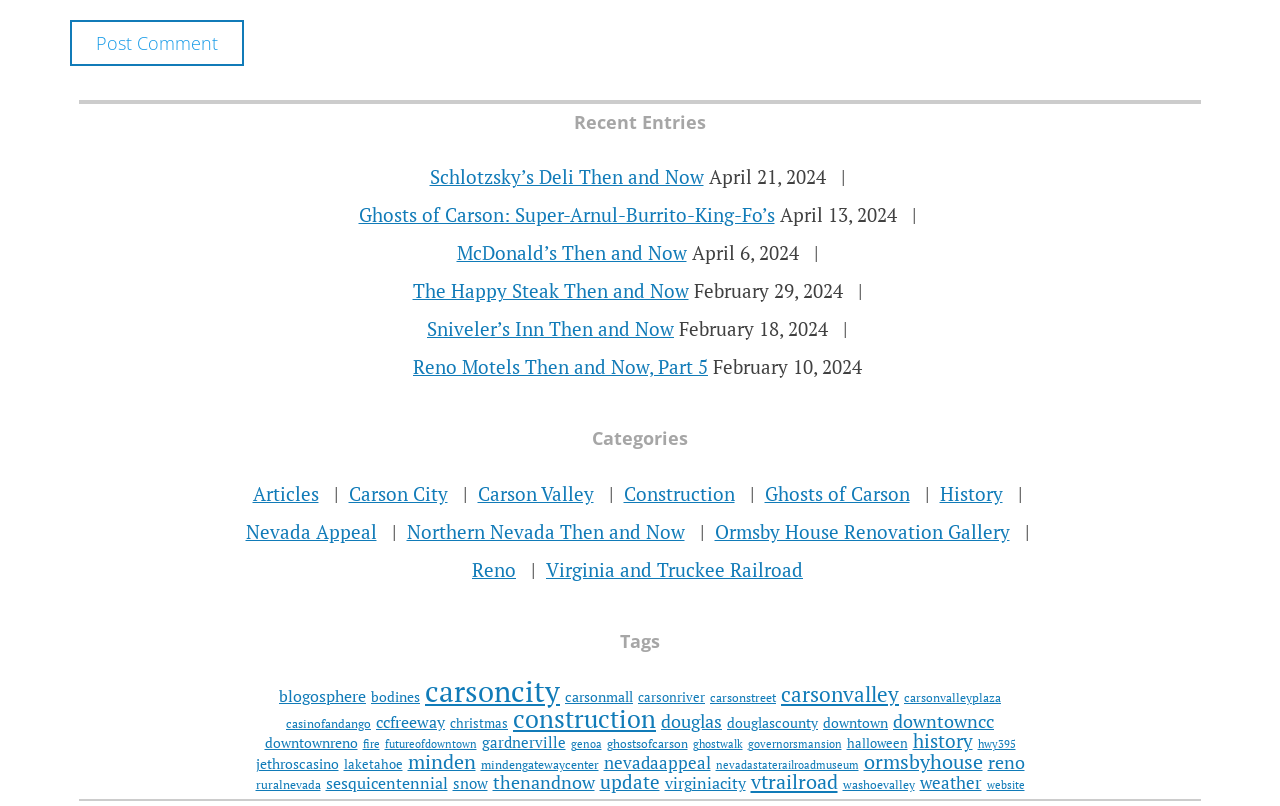What is the date of the oldest recent entry?
Deliver a detailed and extensive answer to the question.

I looked at the dates associated with each recent entry and found that 'The Happy Steak Then and Now' has the oldest date, which is February 29, 2024.